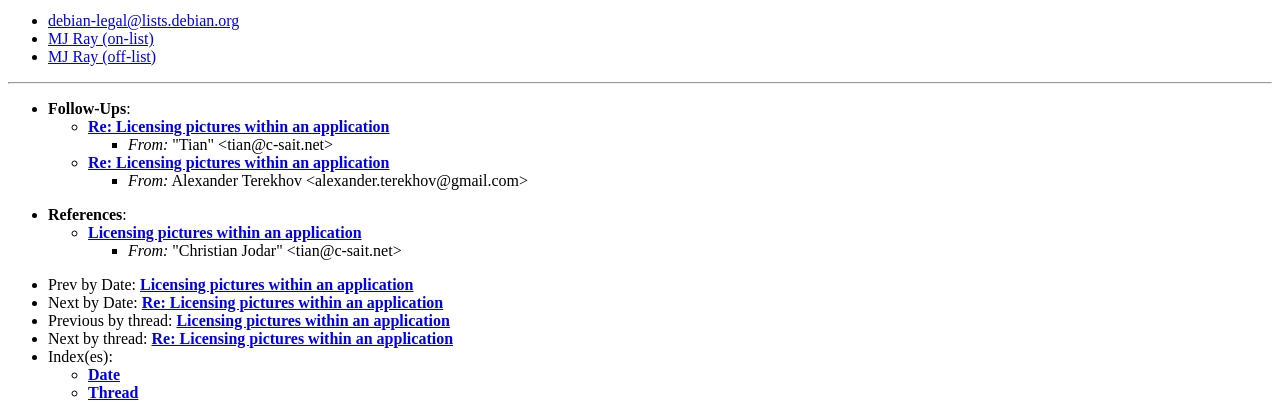Determine the bounding box coordinates of the region I should click to achieve the following instruction: "Sort by date". Ensure the bounding box coordinates are four float numbers between 0 and 1, i.e., [left, top, right, bottom].

[0.069, 0.875, 0.094, 0.916]